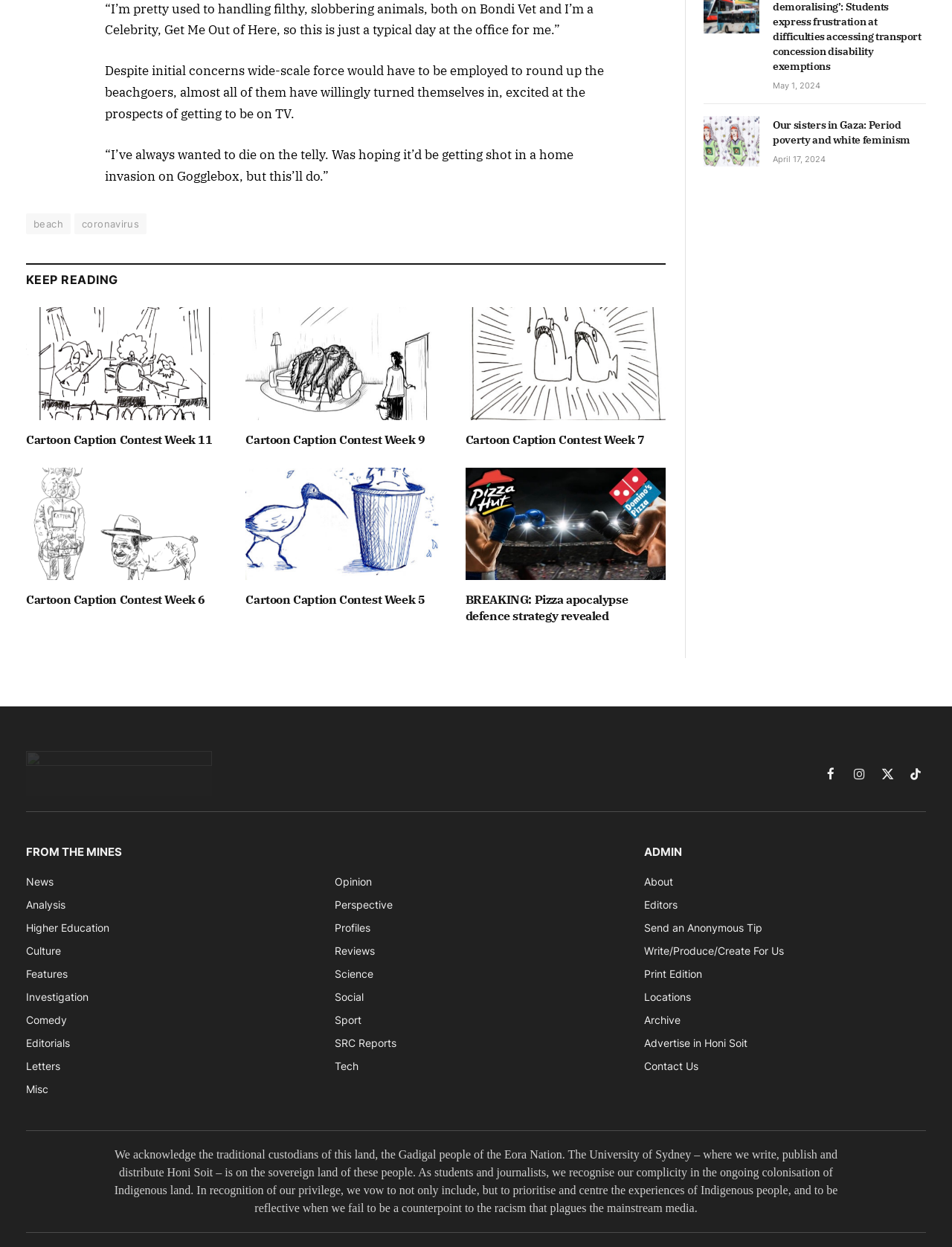What social media platforms are available for following Honi Soit?
Kindly offer a comprehensive and detailed response to the question.

At the bottom of the webpage, there are links to follow Honi Soit on various social media platforms, including Facebook, Instagram, Twitter, and TikTok.